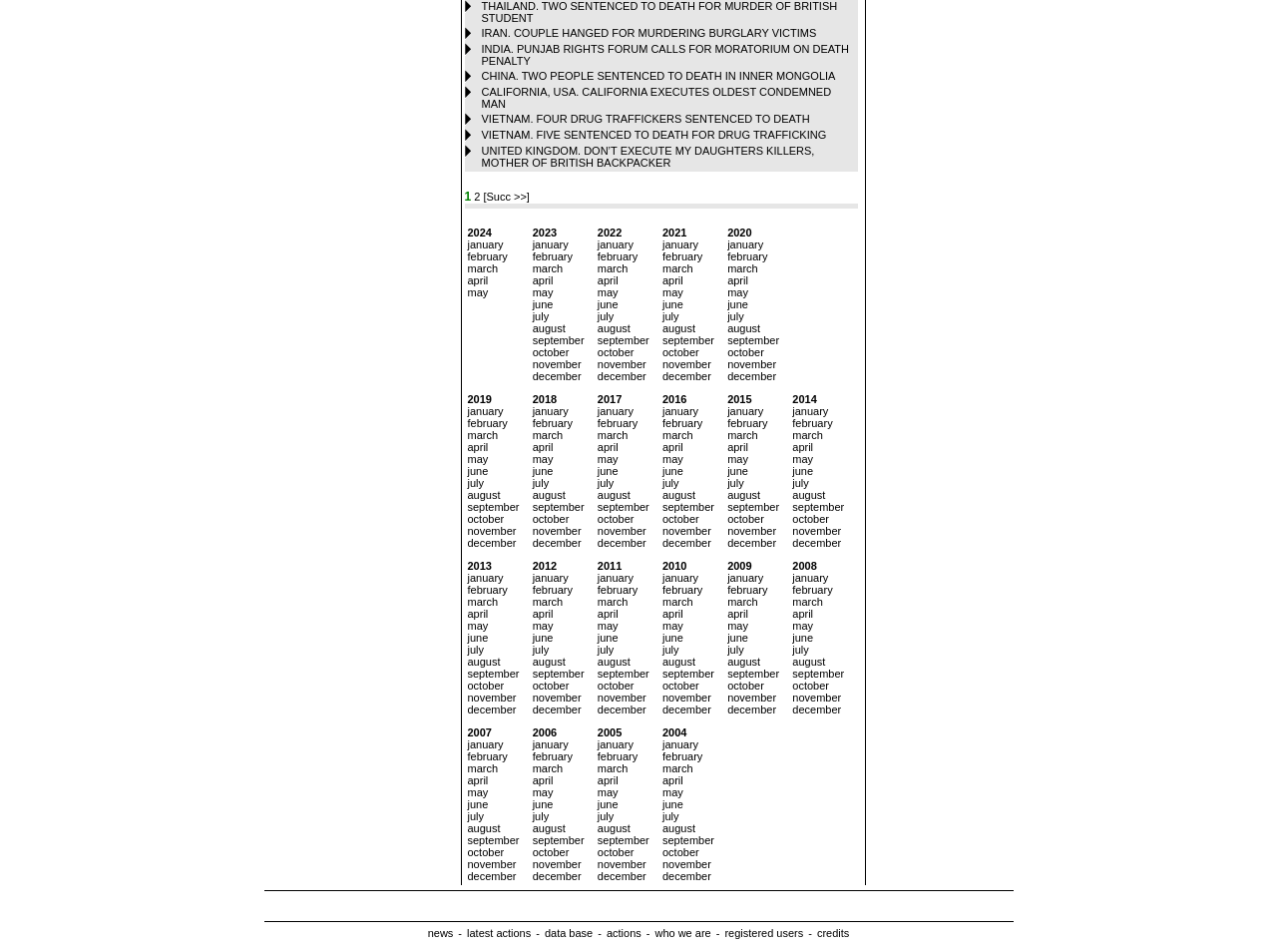Please mark the bounding box coordinates of the area that should be clicked to carry out the instruction: "Read about China's death penalty cases".

[0.377, 0.073, 0.654, 0.086]